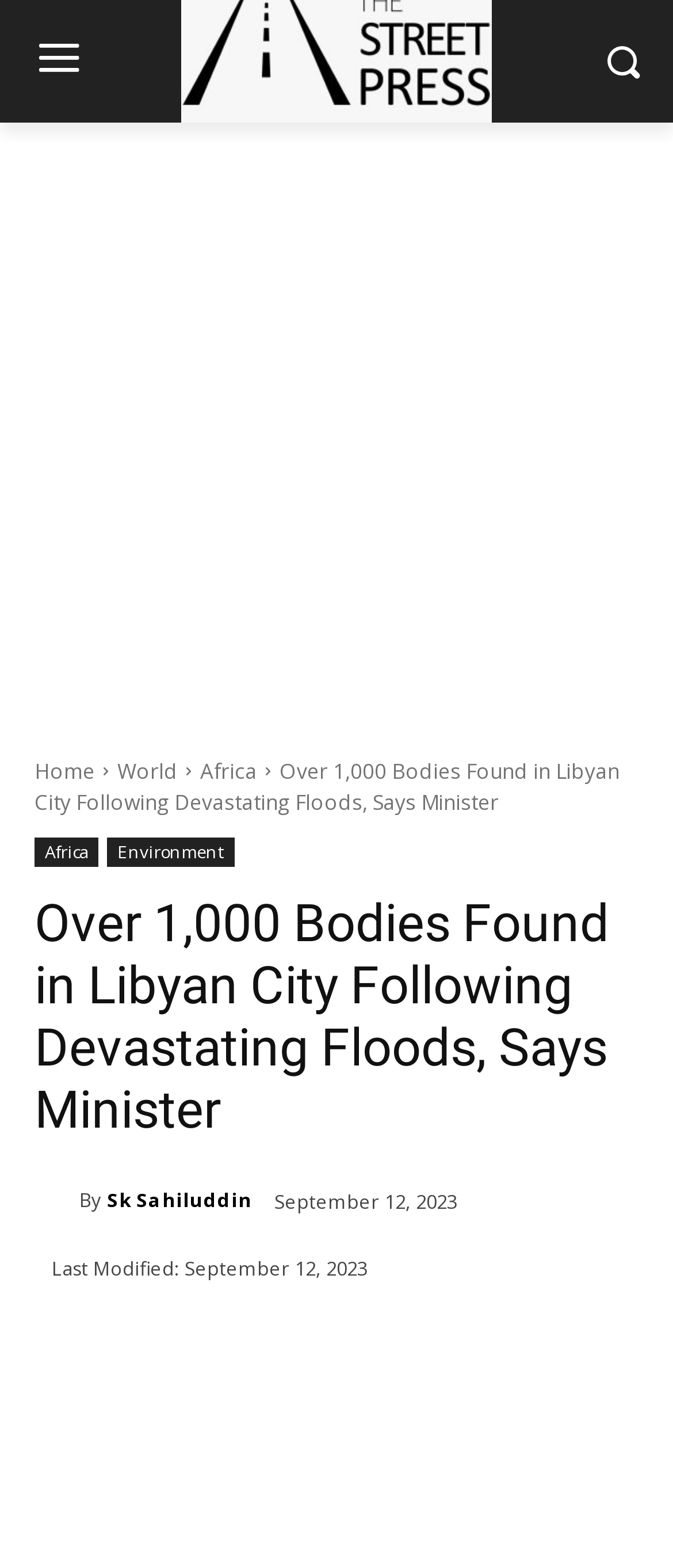When was the article published?
Using the visual information, reply with a single word or short phrase.

September 12, 2023